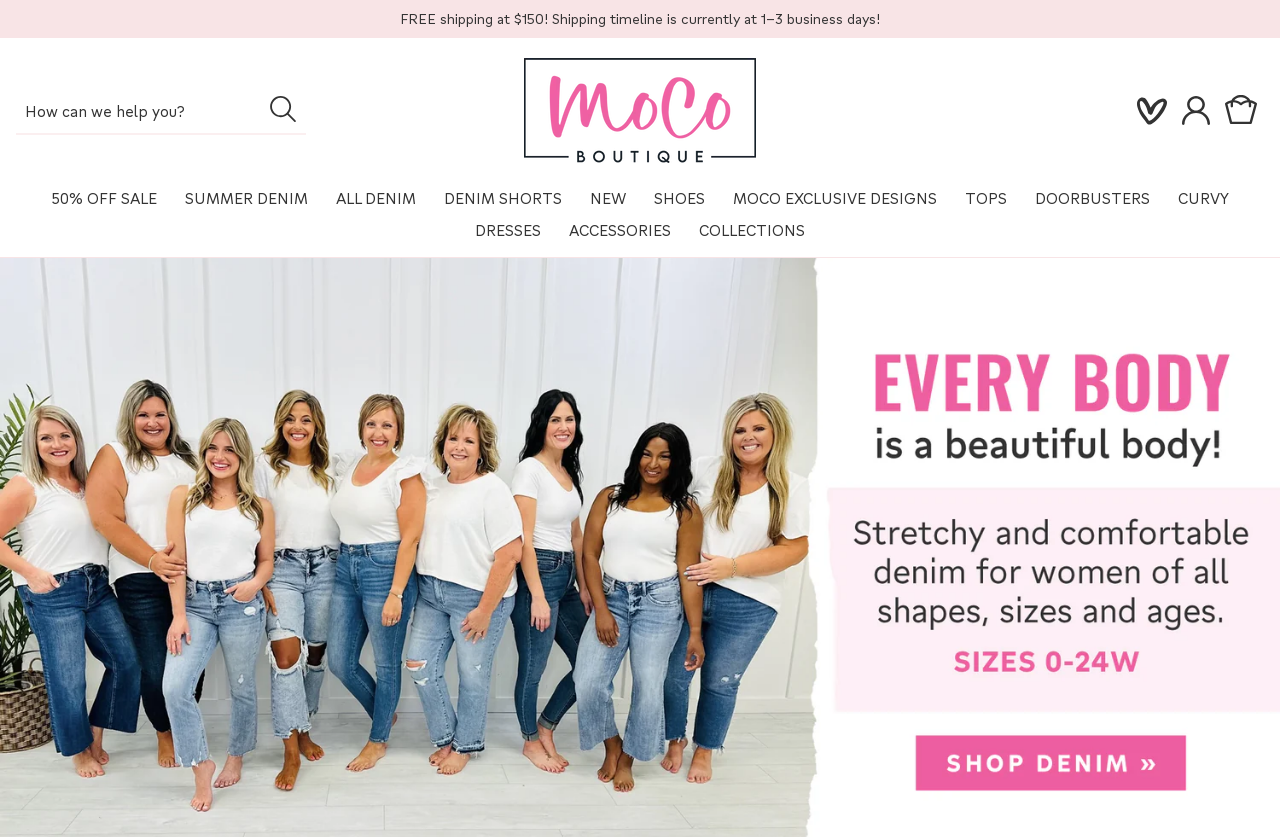Identify the bounding box coordinates of the part that should be clicked to carry out this instruction: "Search for help".

[0.012, 0.106, 0.238, 0.162]